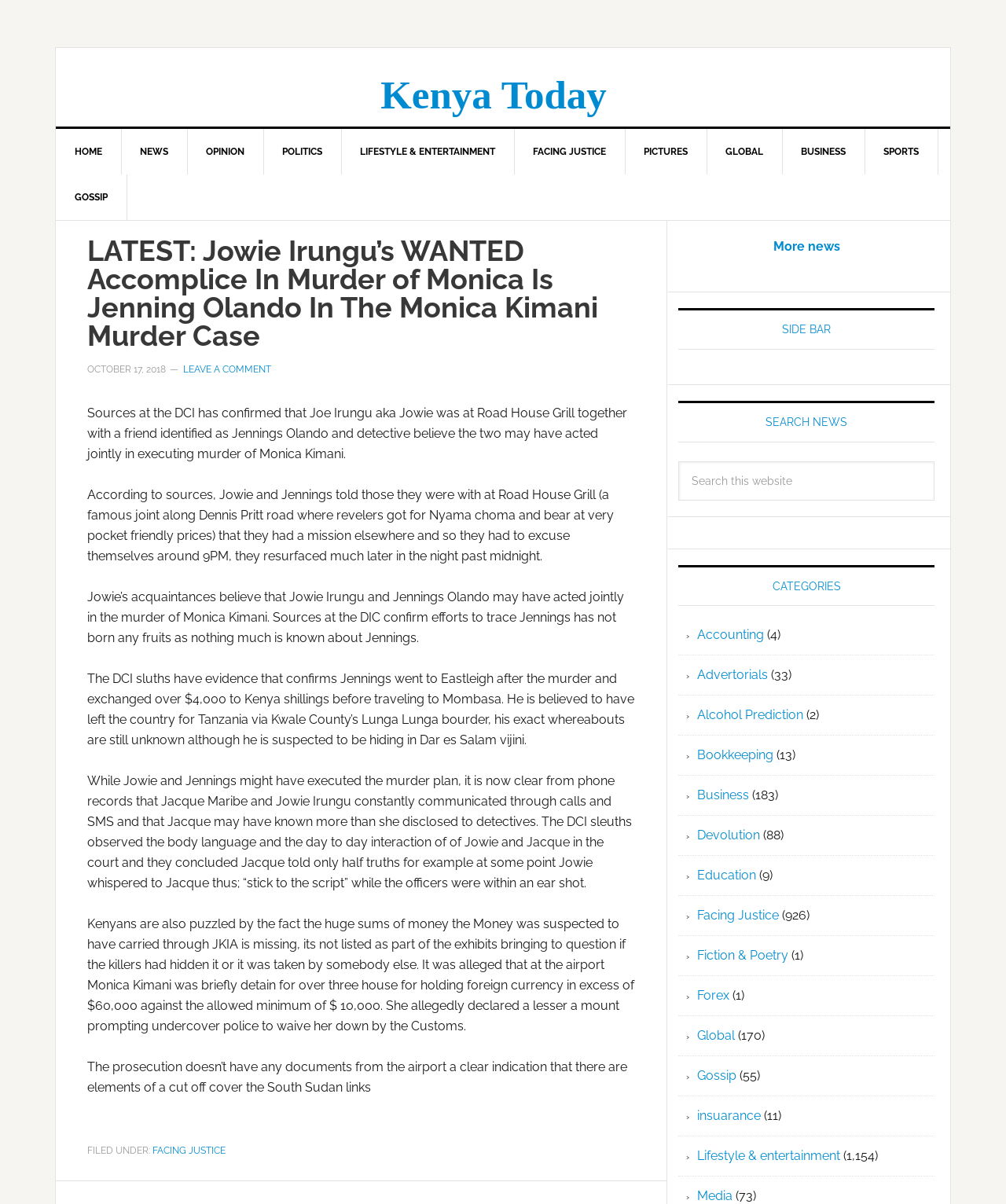Answer the question below in one word or phrase:
What is the date of the article?

OCTOBER 17, 2018